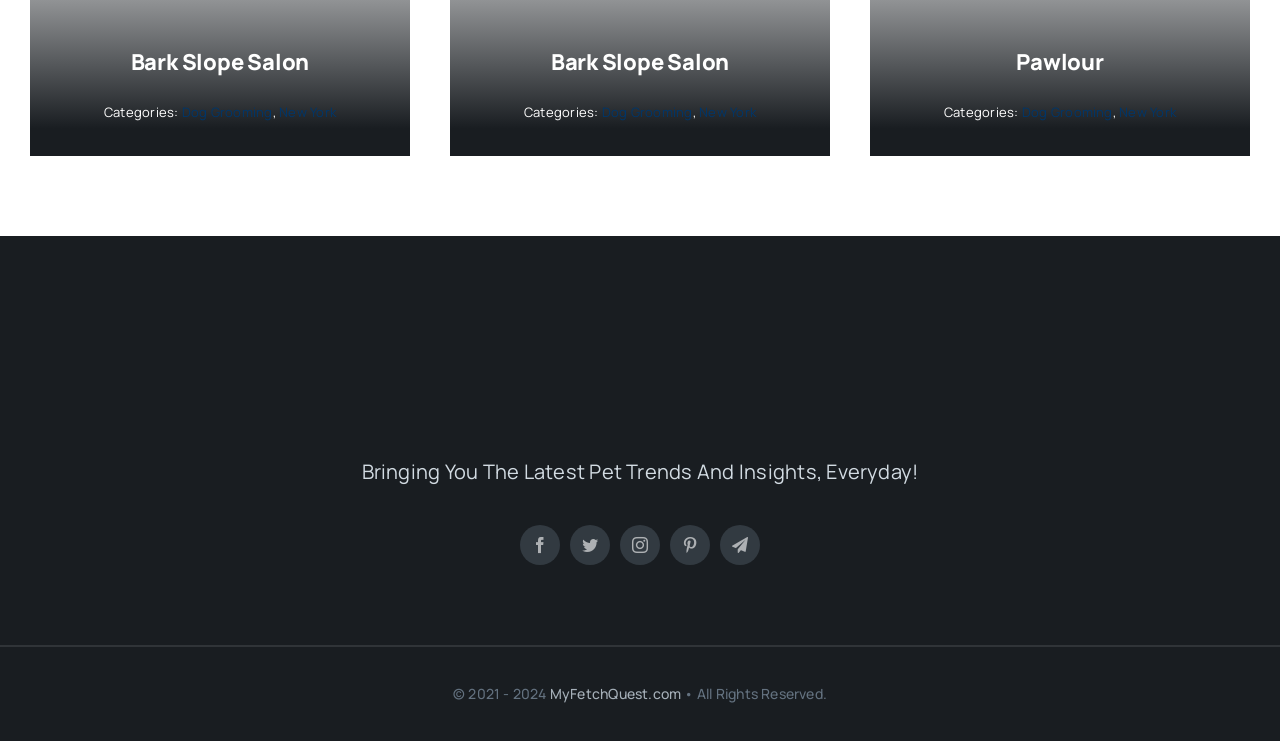Respond to the following question using a concise word or phrase: 
What is the copyright year range?

2021 - 2024